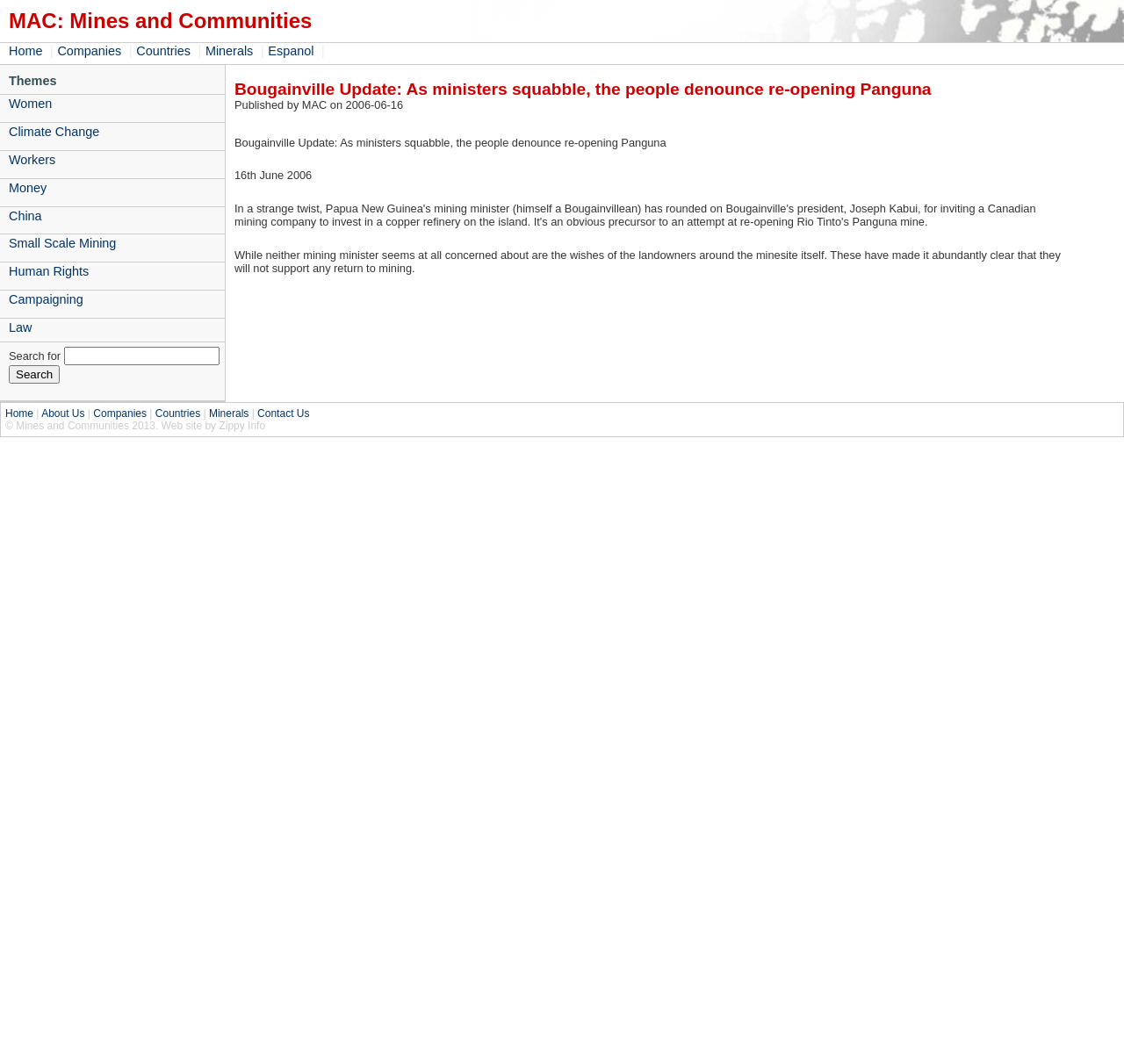What is the name of the organization?
Kindly offer a detailed explanation using the data available in the image.

The name of the organization can be found in the top-left corner of the webpage, where it says 'MAC: Mines and Communities'.